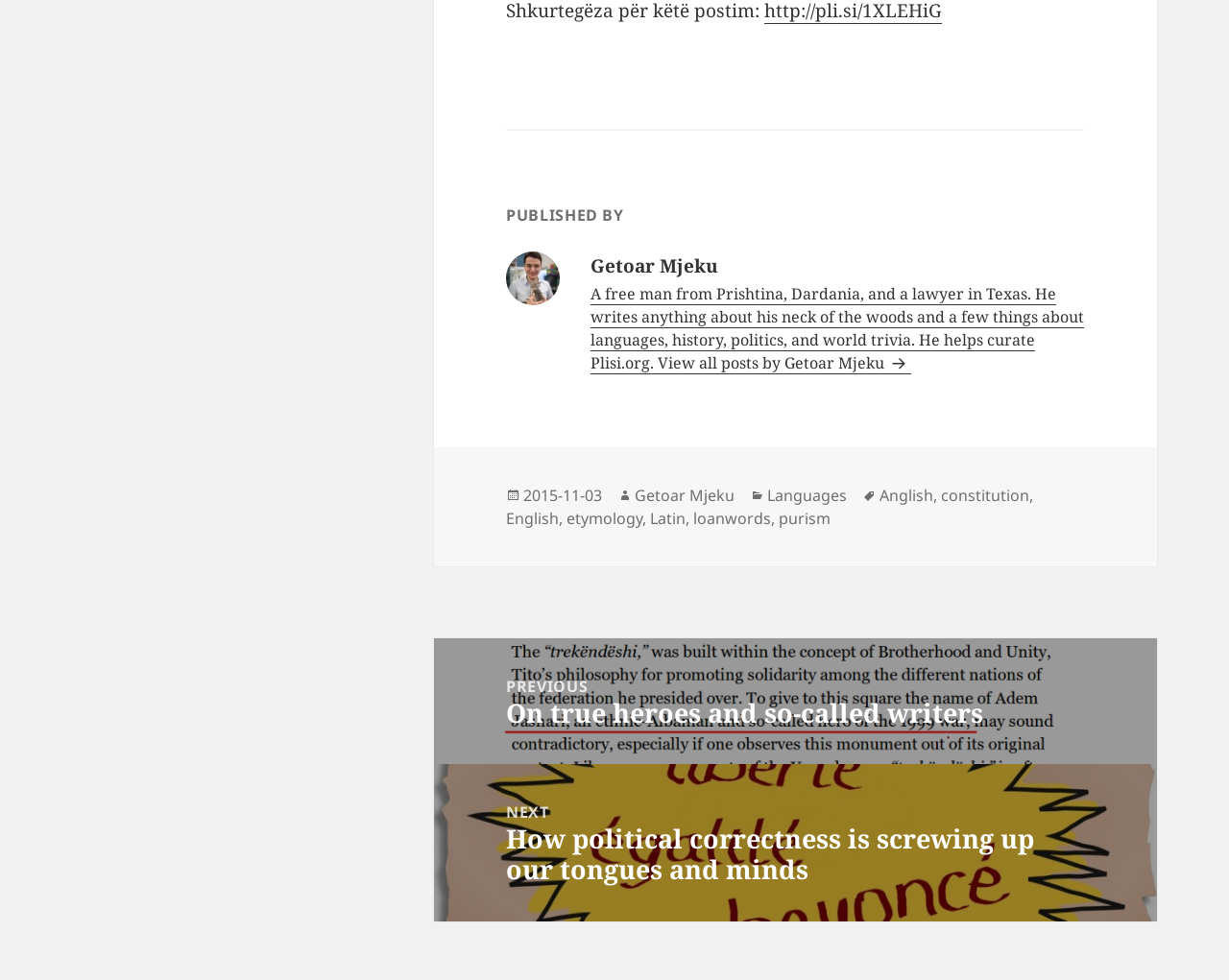Please determine the bounding box coordinates for the element that should be clicked to follow these instructions: "Explore posts in Languages category".

[0.624, 0.495, 0.689, 0.517]